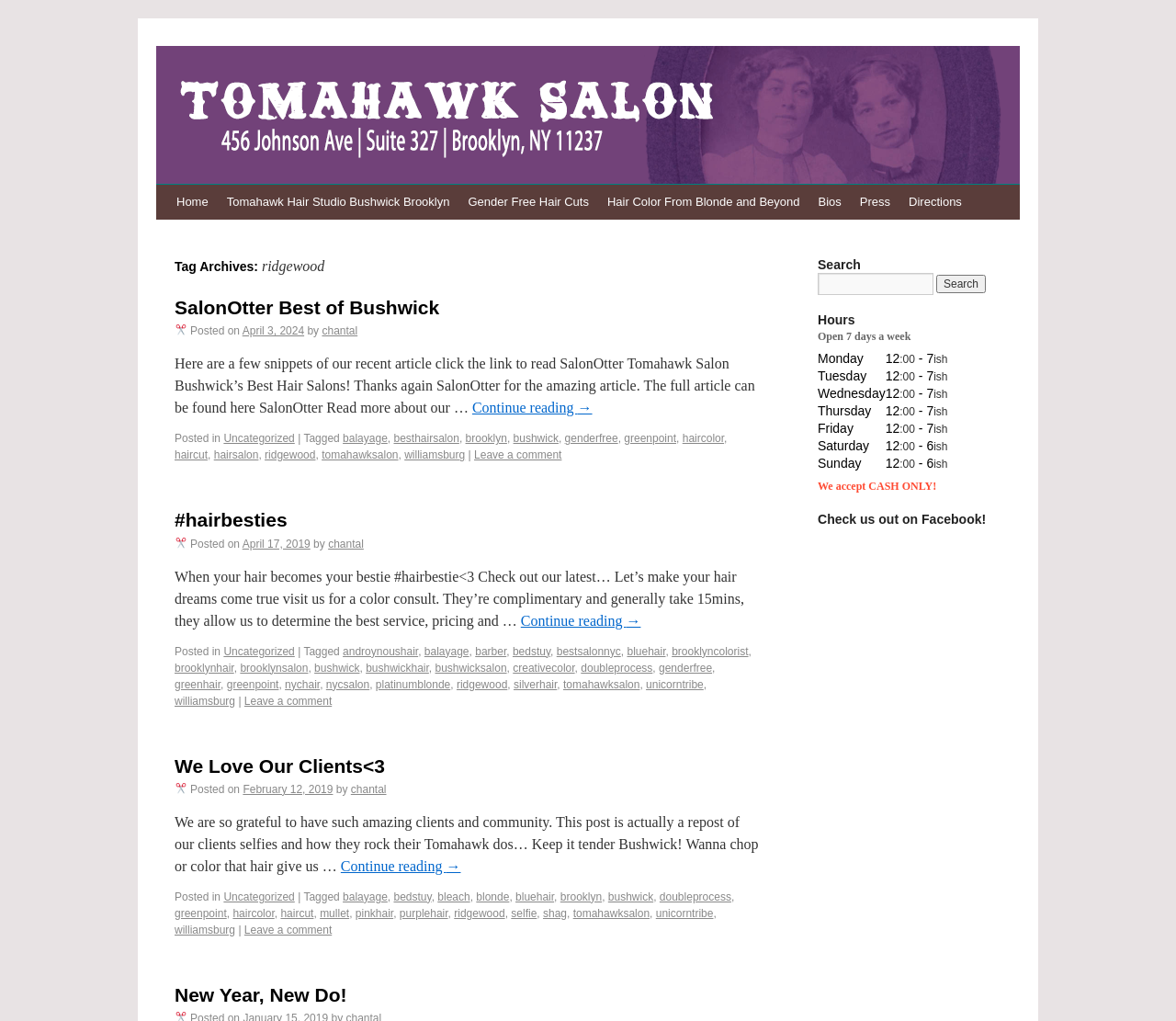Determine the bounding box for the UI element described here: "New Year, New Do!".

[0.148, 0.964, 0.295, 0.985]